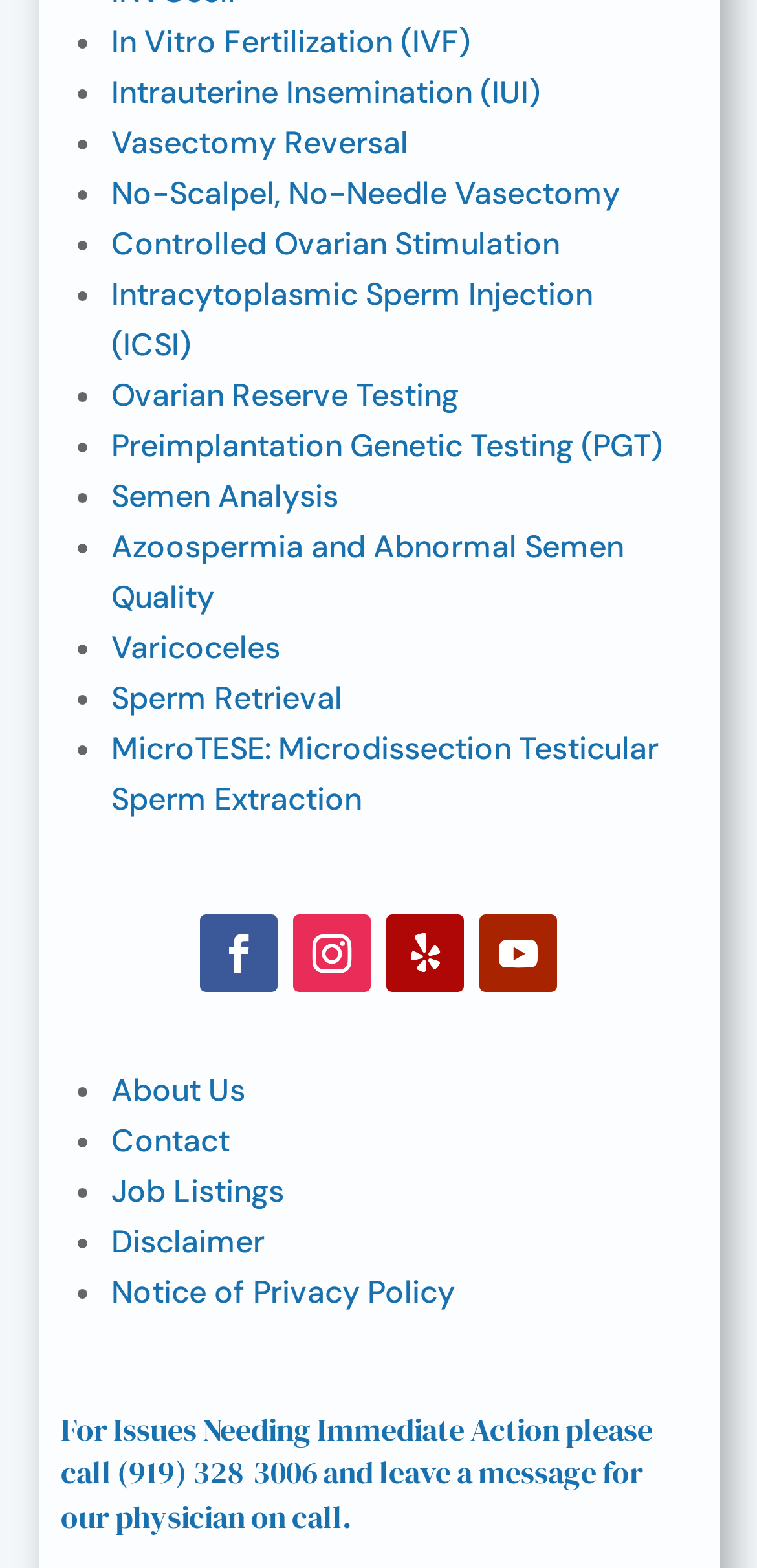Determine the bounding box coordinates of the target area to click to execute the following instruction: "Click on Notice of Privacy Policy."

[0.147, 0.811, 0.6, 0.837]